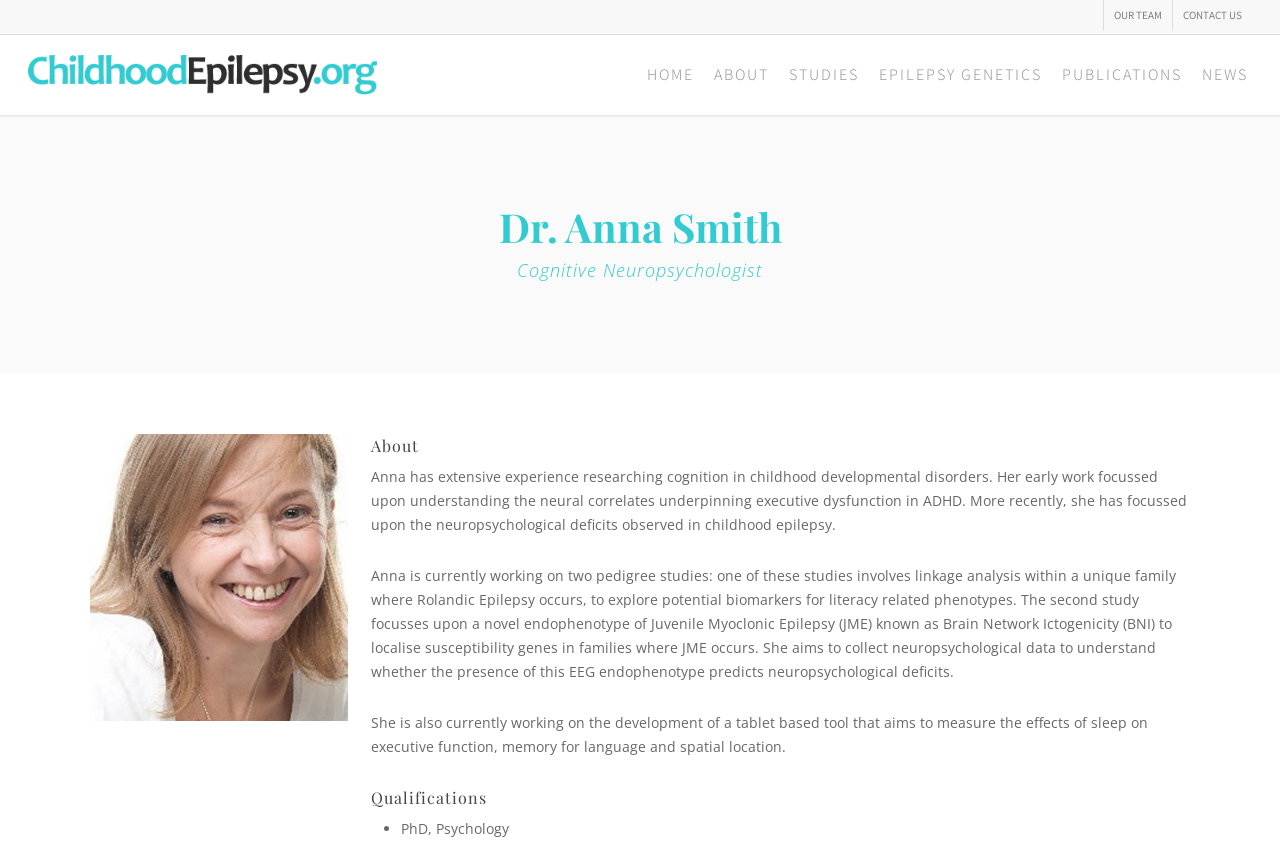Determine the bounding box for the described UI element: "HOME".

[0.505, 0.08, 0.542, 0.099]